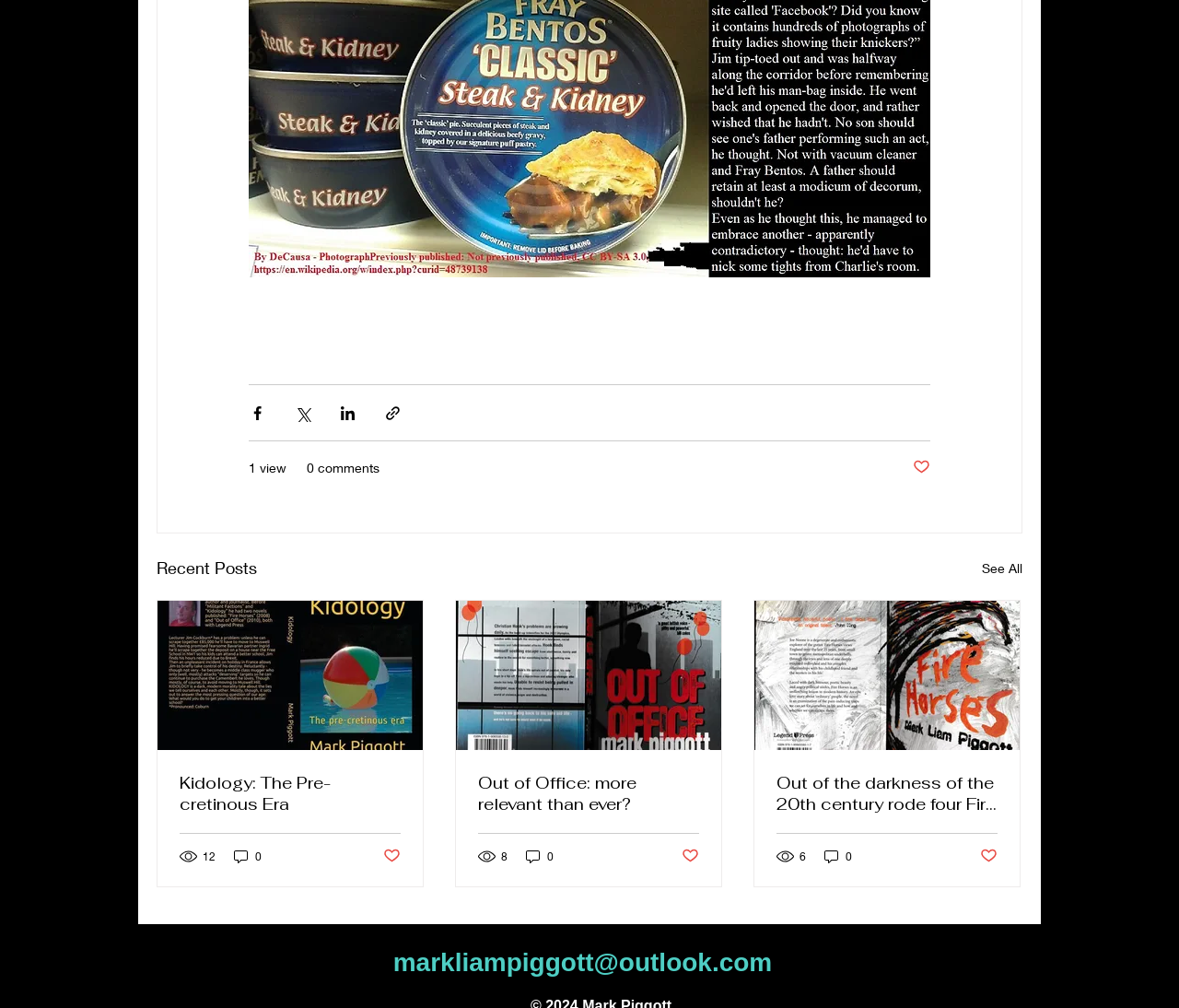What is the title of the second post?
Look at the image and respond with a one-word or short-phrase answer.

Out of Office: more relevant than ever?